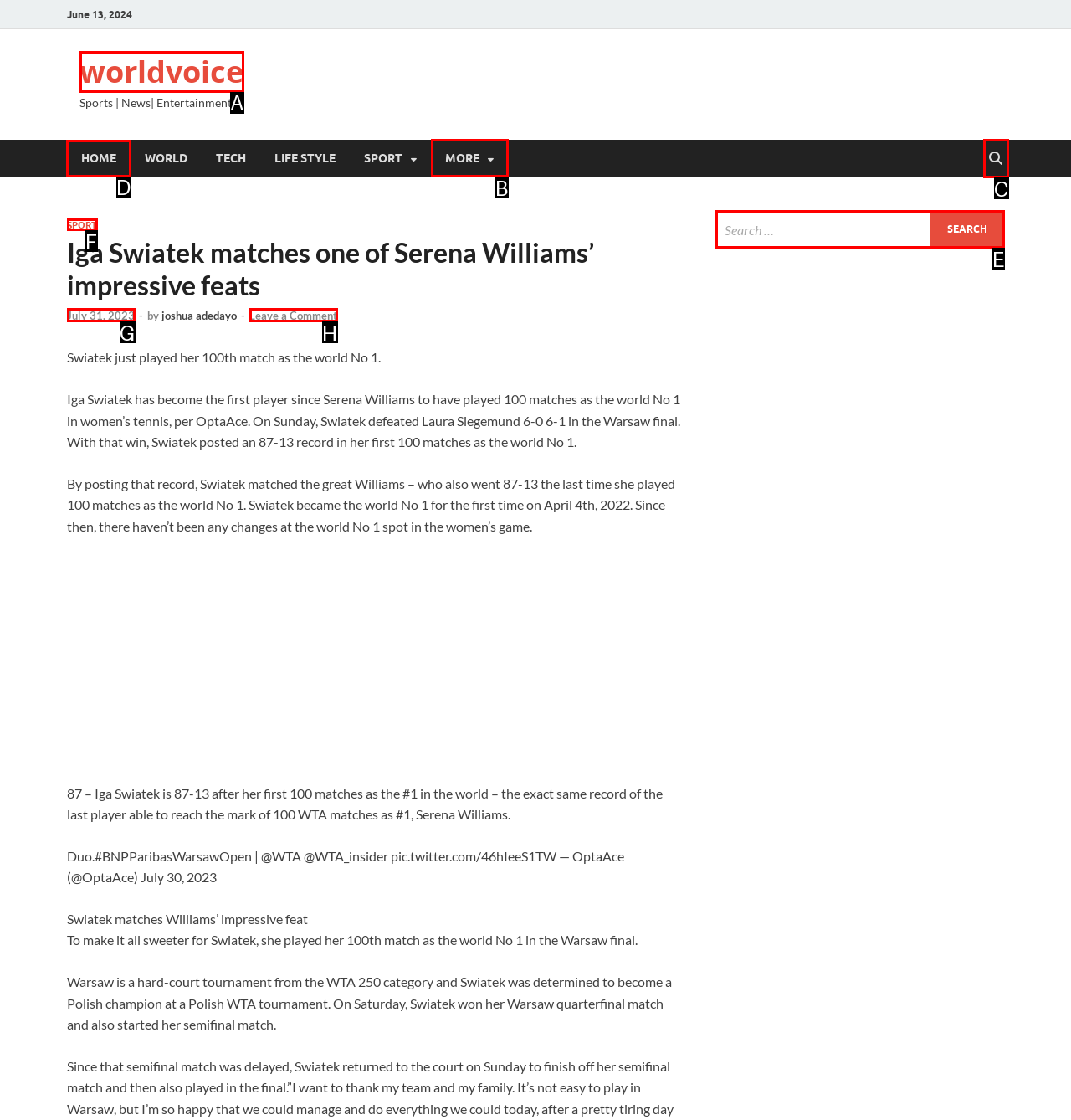Select the UI element that should be clicked to execute the following task: Go to 'Home'
Provide the letter of the correct choice from the given options.

None